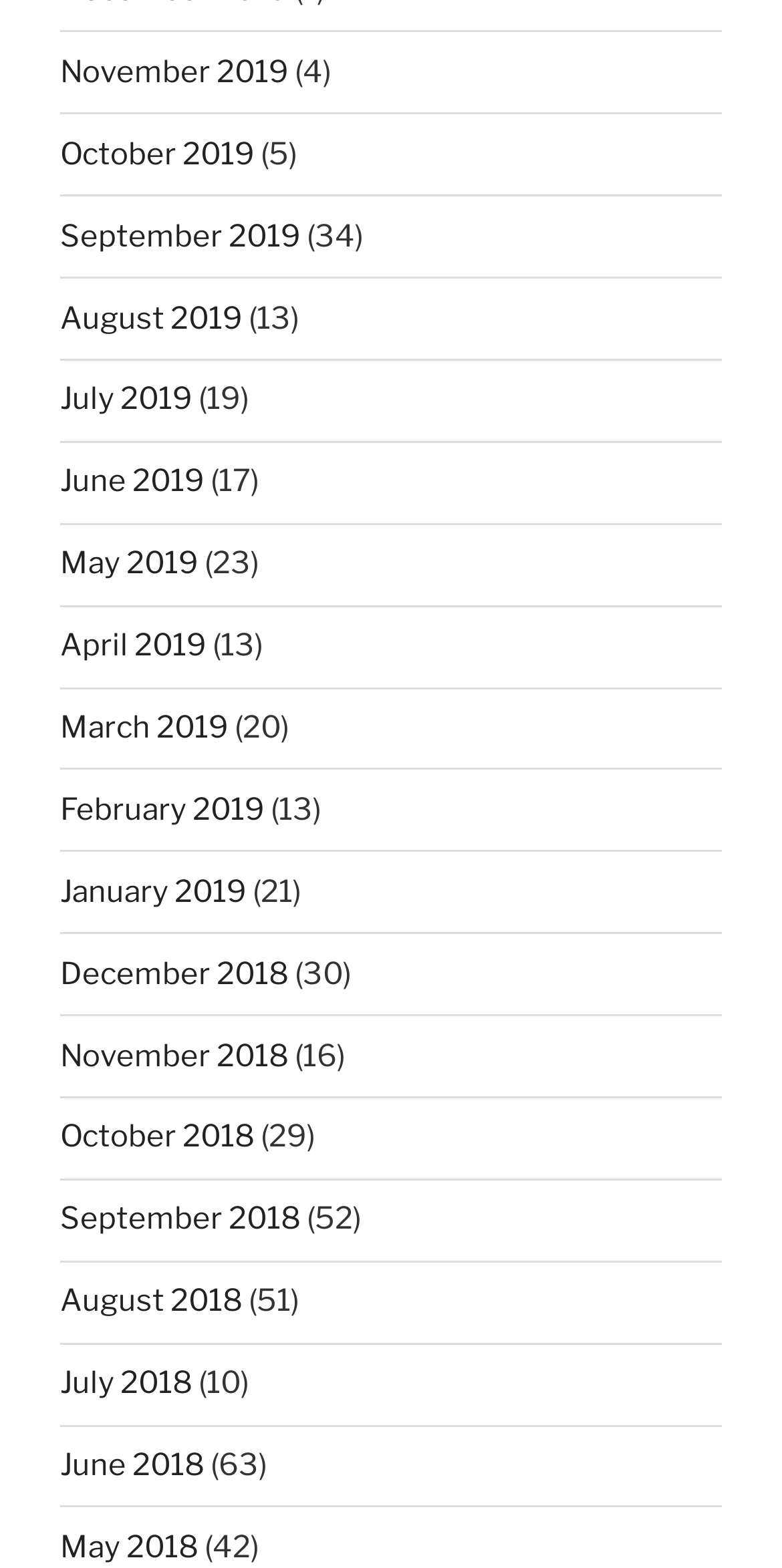Find the bounding box coordinates of the clickable region needed to perform the following instruction: "View September 2019". The coordinates should be provided as four float numbers between 0 and 1, i.e., [left, top, right, bottom].

[0.077, 0.139, 0.385, 0.162]